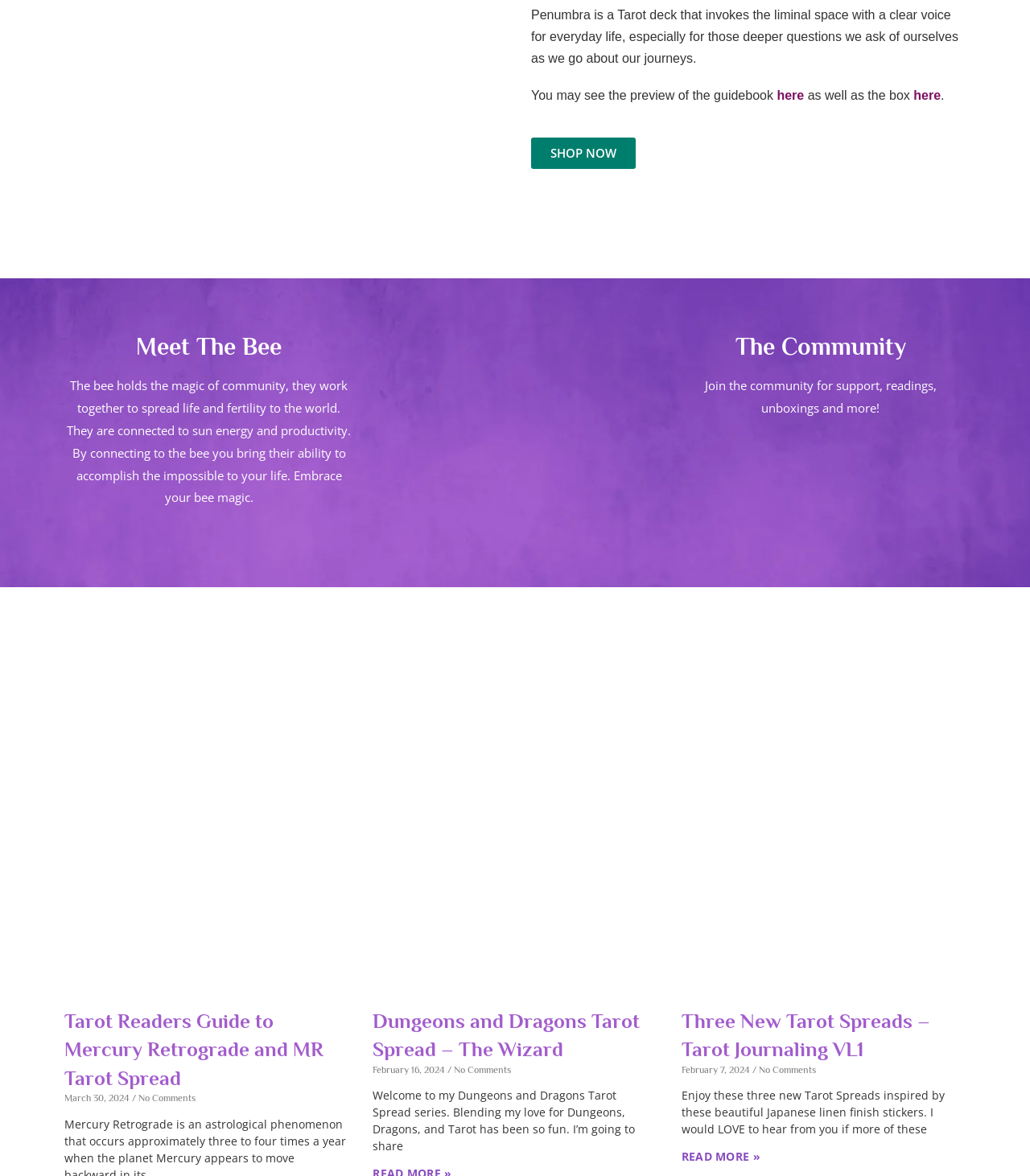Please identify the bounding box coordinates of the clickable region that I should interact with to perform the following instruction: "View 'Tarot Readers Guide to Mercury Retrograde and MR Tarot Spread'". The coordinates should be expressed as four float numbers between 0 and 1, i.e., [left, top, right, bottom].

[0.062, 0.858, 0.314, 0.927]